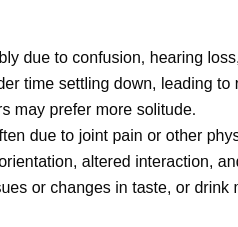Why is understanding senior cats' changes important?
Can you offer a detailed and complete answer to this question?

Understanding the changes in senior cats is crucial for caregivers aiming to provide the best possible care and environment for their aging feline companions.